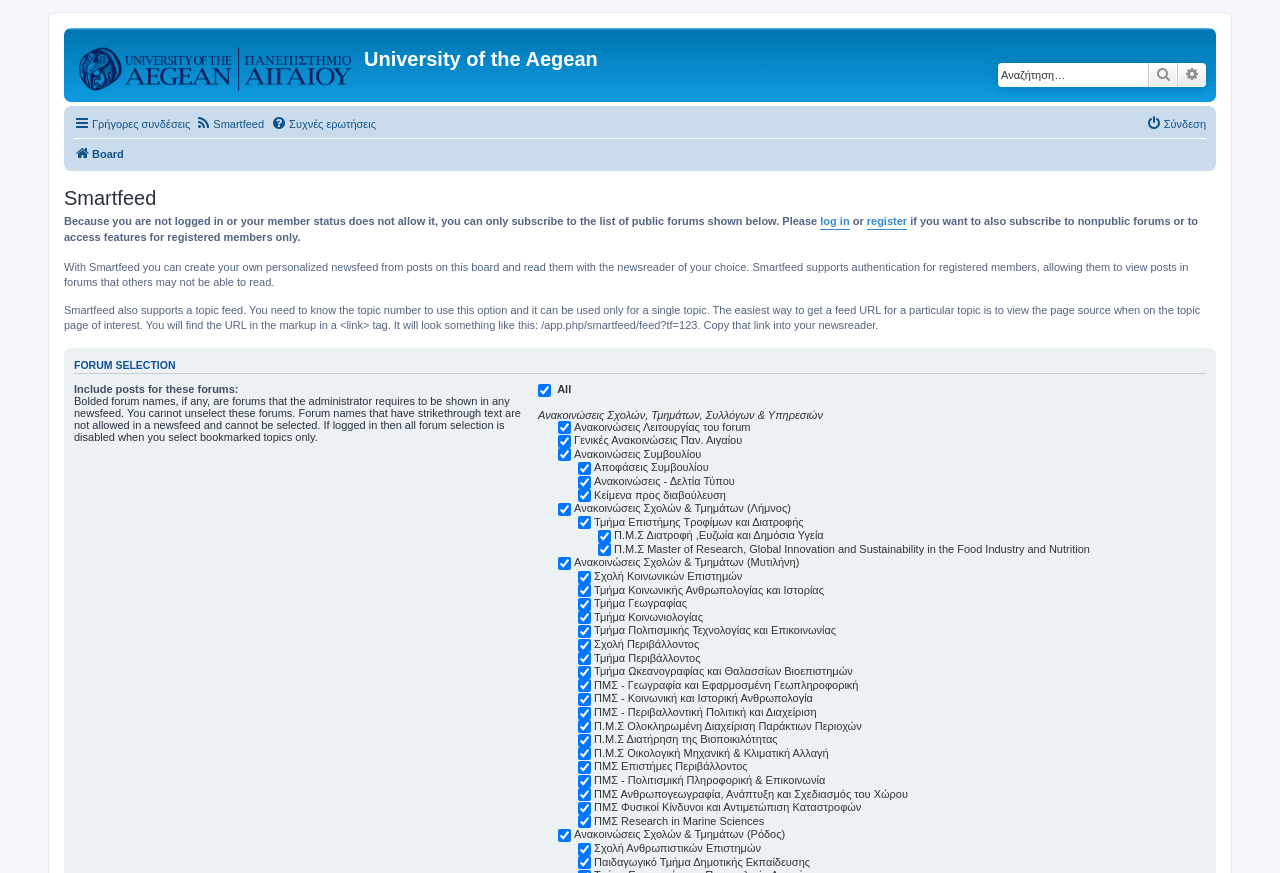Generate a thorough description of the webpage.

The webpage is titled "University of the Aegean - Smartfeed" and has a prominent heading with the same title at the top. Below the title, there is a search bar with a search box and a button labeled "Αναζήτηση" (Search). To the right of the search bar, there is a link labeled "Ειδική αναζήτηση" (Special Search).

The page has two horizontal menus, one above the other. The top menu has links to "Γρήγορες συνδέσεις" (Quick Links), "Smartfeed", "Συχνές ερωτήσεις" (Frequently Asked Questions), and "Σύνδεση" (Login). The bottom menu has a link to "Board" with a shortcut key "Alt+h".

Below the menus, there is a heading "Smartfeed" followed by a paragraph of text explaining the purpose of Smartfeed. The text informs users that they can create a personalized newsfeed from posts on the board and read them with their preferred newsreader. It also mentions that Smartfeed supports authentication for registered members, allowing them to view posts in forums that others may not be able to read.

The page then provides instructions on how to use Smartfeed, including how to get a feed URL for a particular topic. This is followed by a heading "FORUM SELECTION" and a list of checkboxes with various forum names. The checkboxes are all checked by default, and the forum names include "Ανακοινώσεις Σχολών, Τμημάτων, Συλλόγων & Υπηρεσιών" (Announcements of Schools, Departments, Associations & Services), "Ανακοινώσεις Λειτουργίας του forum" (Announcements of Forum Operation), and many others.

The forum selection list is quite long, with over 30 checkboxes, and it appears to be organized by school and department. The list also includes some master's programs and research programs.